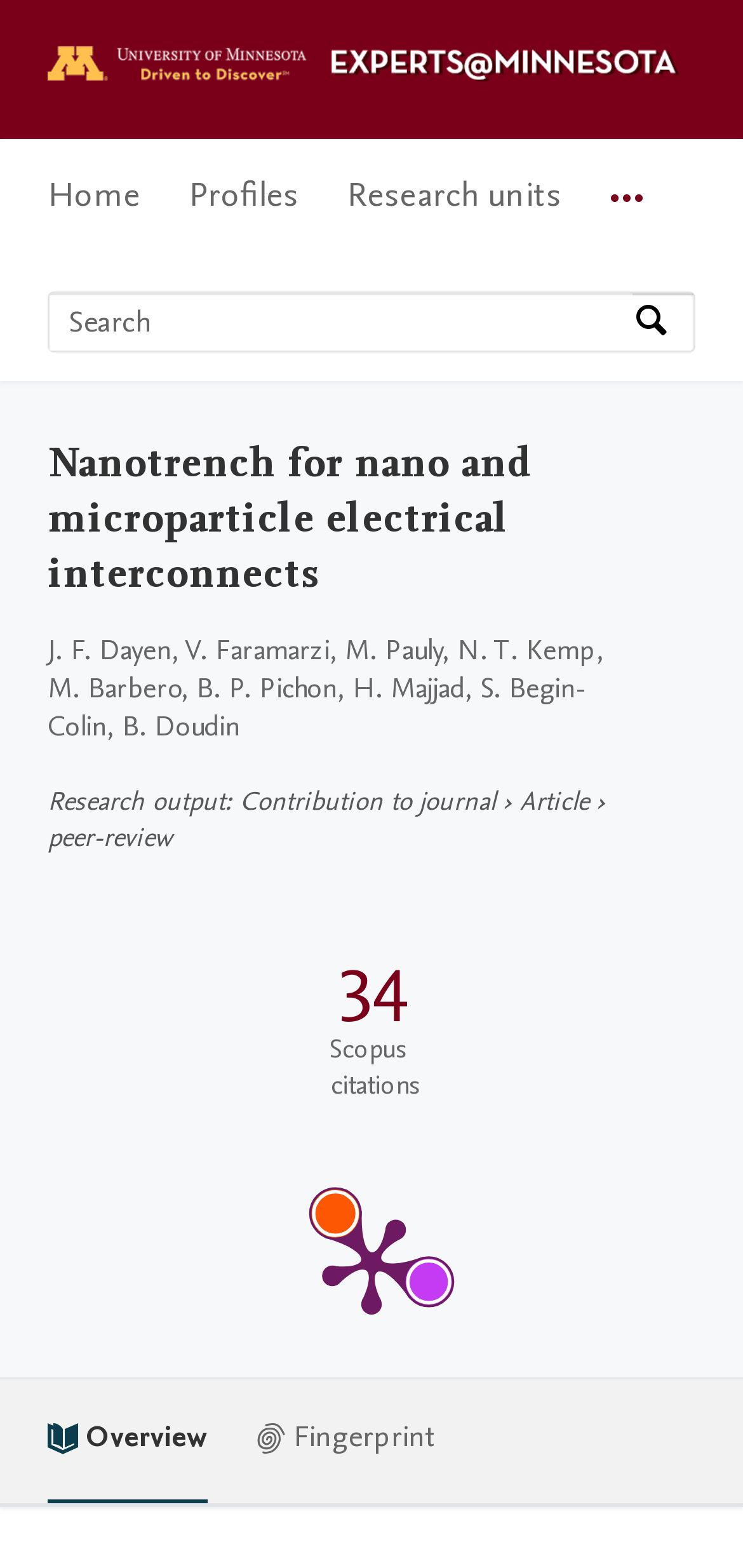Specify the bounding box coordinates of the element's area that should be clicked to execute the given instruction: "View PlumX Metrics Detail Page". The coordinates should be four float numbers between 0 and 1, i.e., [left, top, right, bottom].

[0.346, 0.732, 0.654, 0.878]